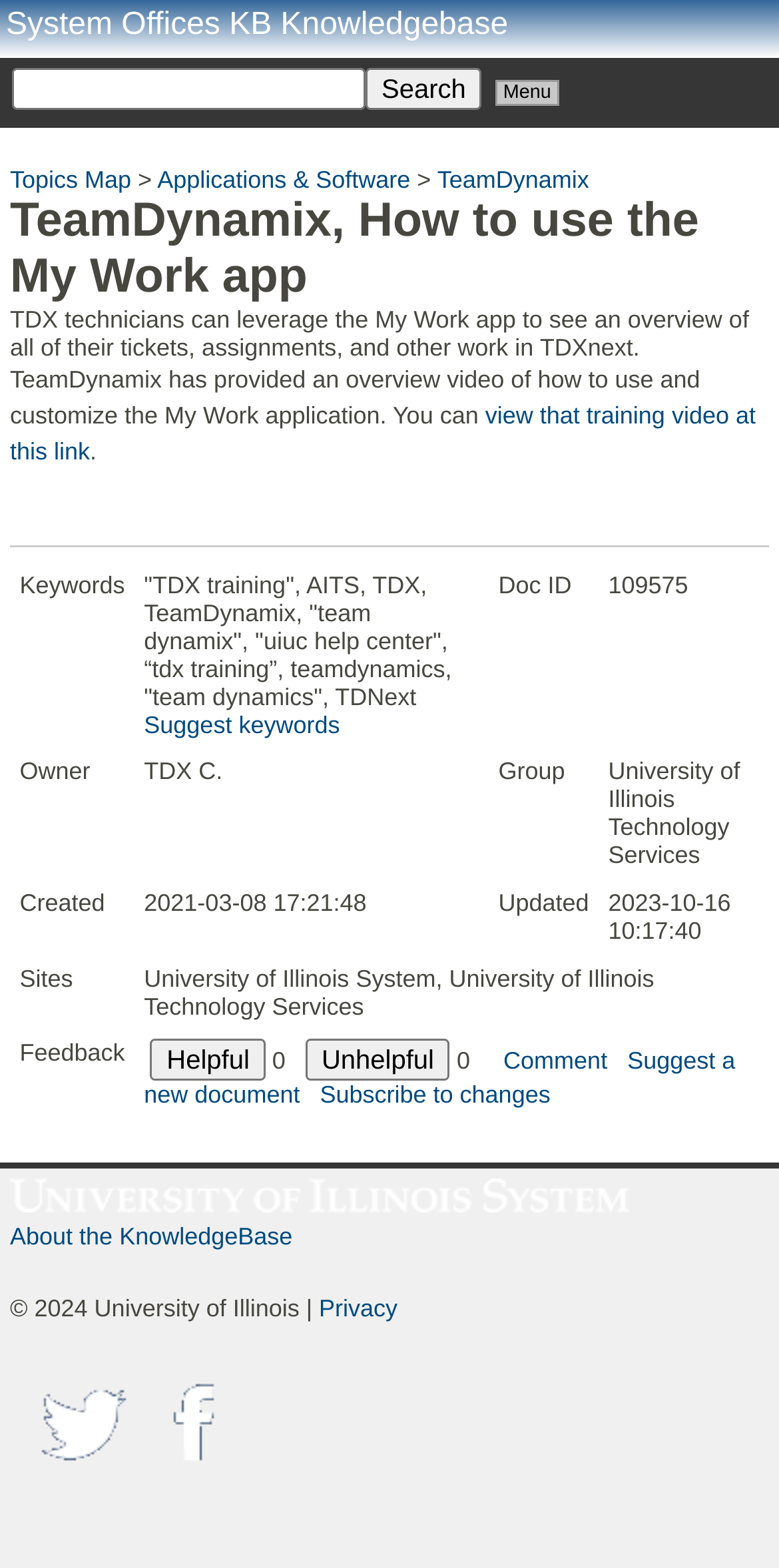Offer a meticulous description of the webpage's structure and content.

The webpage is titled "System Offices KB Knowledgebase" and has a search bar at the top, allowing users to search for specific topics. Below the search bar, there is a menu link and a separator line. 

The main content of the page is an article that provides information about TeamDynamix, a software application. The article has a heading that reads "TeamDynamix, How to use the My Work app" and includes a brief description of the application. There is also a link to a training video provided by TeamDynamix.

Below the article, there is a table that displays information about the document, including keywords, document ID, owner, group, creation date, update date, and sites. The table has multiple rows, each displaying different information.

At the bottom of the page, there is a section that provides links to the University of Illinois, information about the KnowledgeBase, and a copyright notice. There are also links to the university's privacy policy and social media navigation, including Twitter and Facebook.

Throughout the page, there are various UI elements, including links, buttons, text boxes, and images. The images are used to represent the University of Illinois and social media platforms.